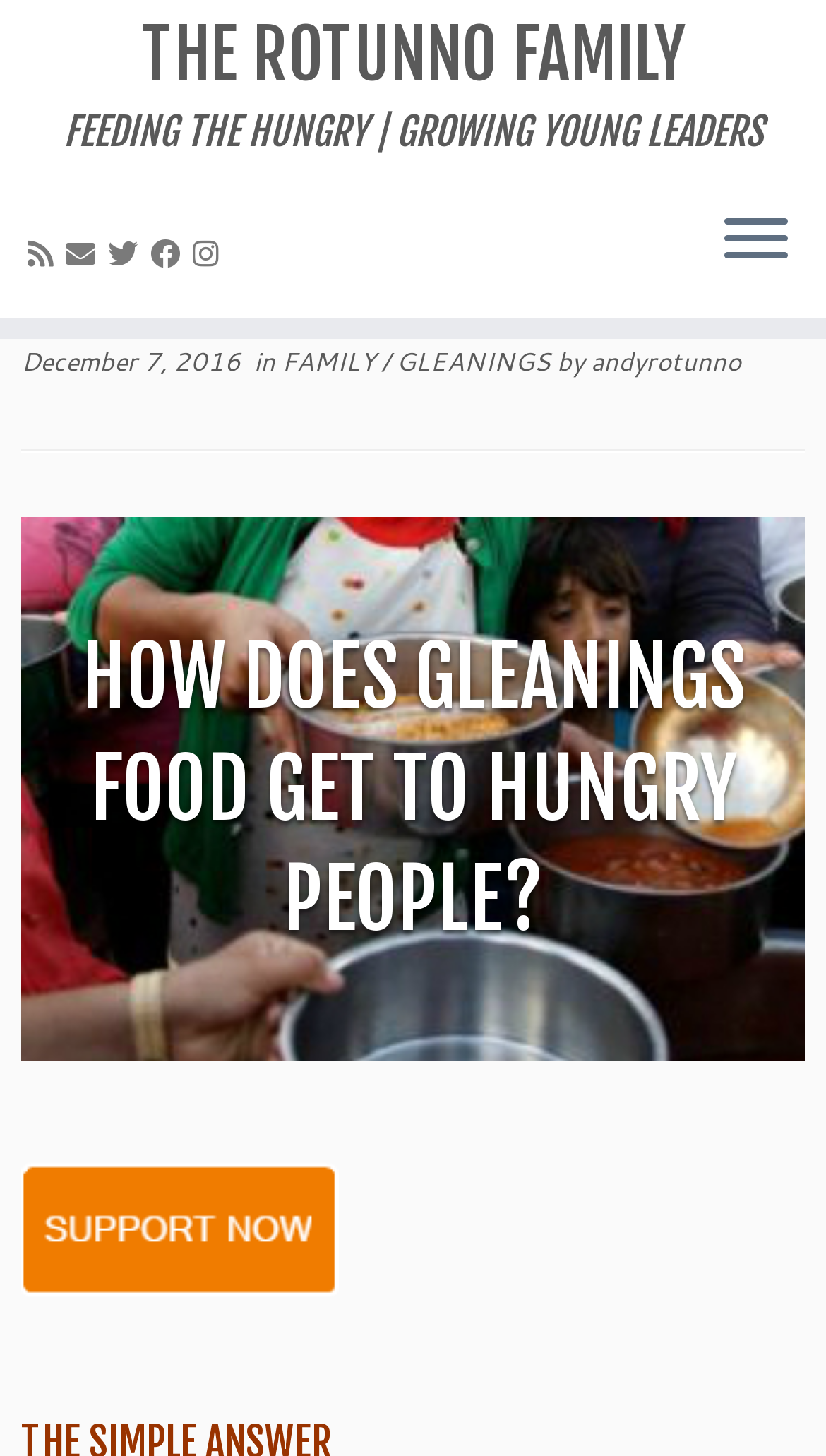What is the title of the article?
Please provide a single word or phrase in response based on the screenshot.

HOW DOES GLEANINGS FOOD GET TO HUNGRY PEOPLE?